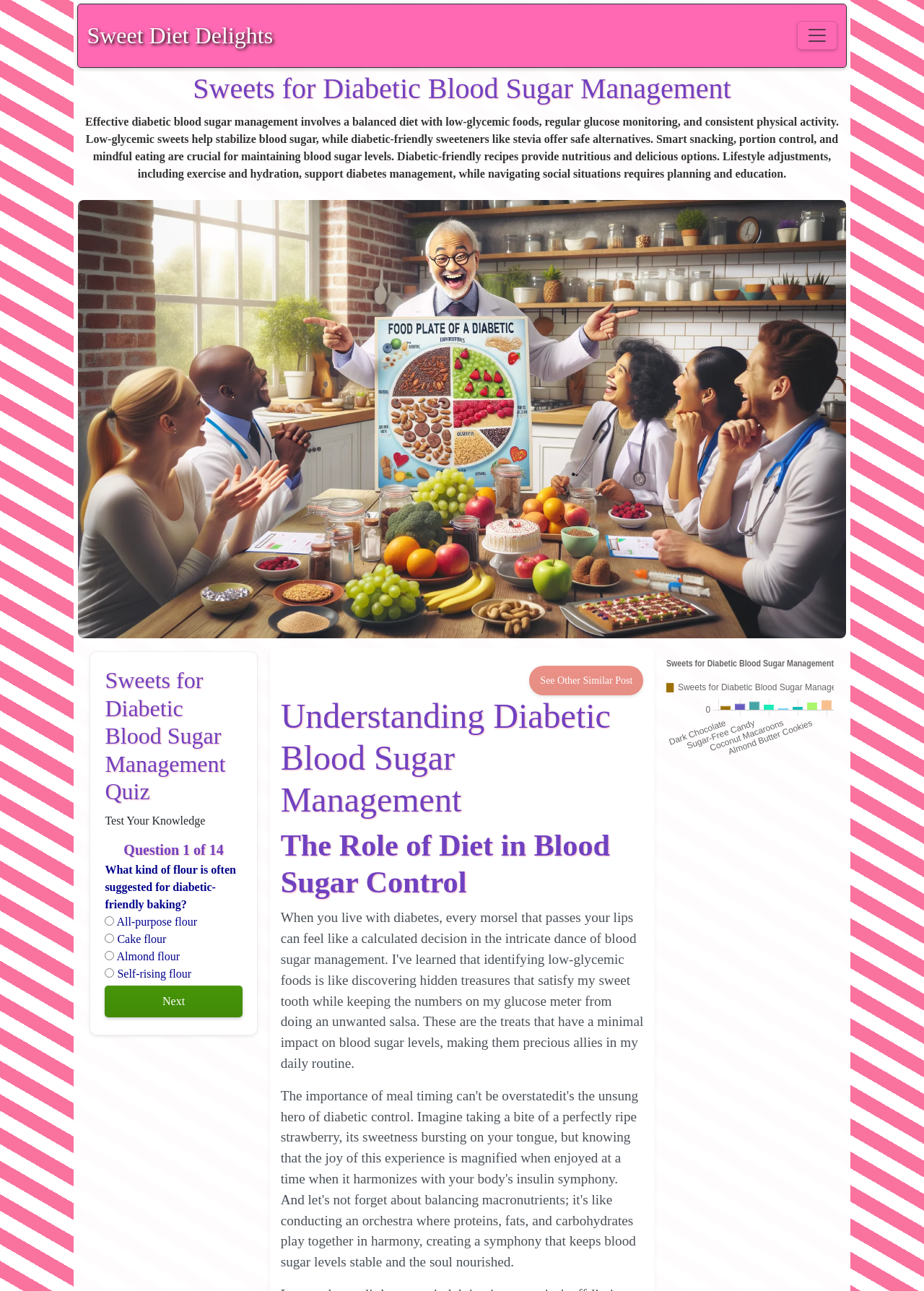Please determine the main heading text of this webpage.

Sweets for Diabetic Blood Sugar Management